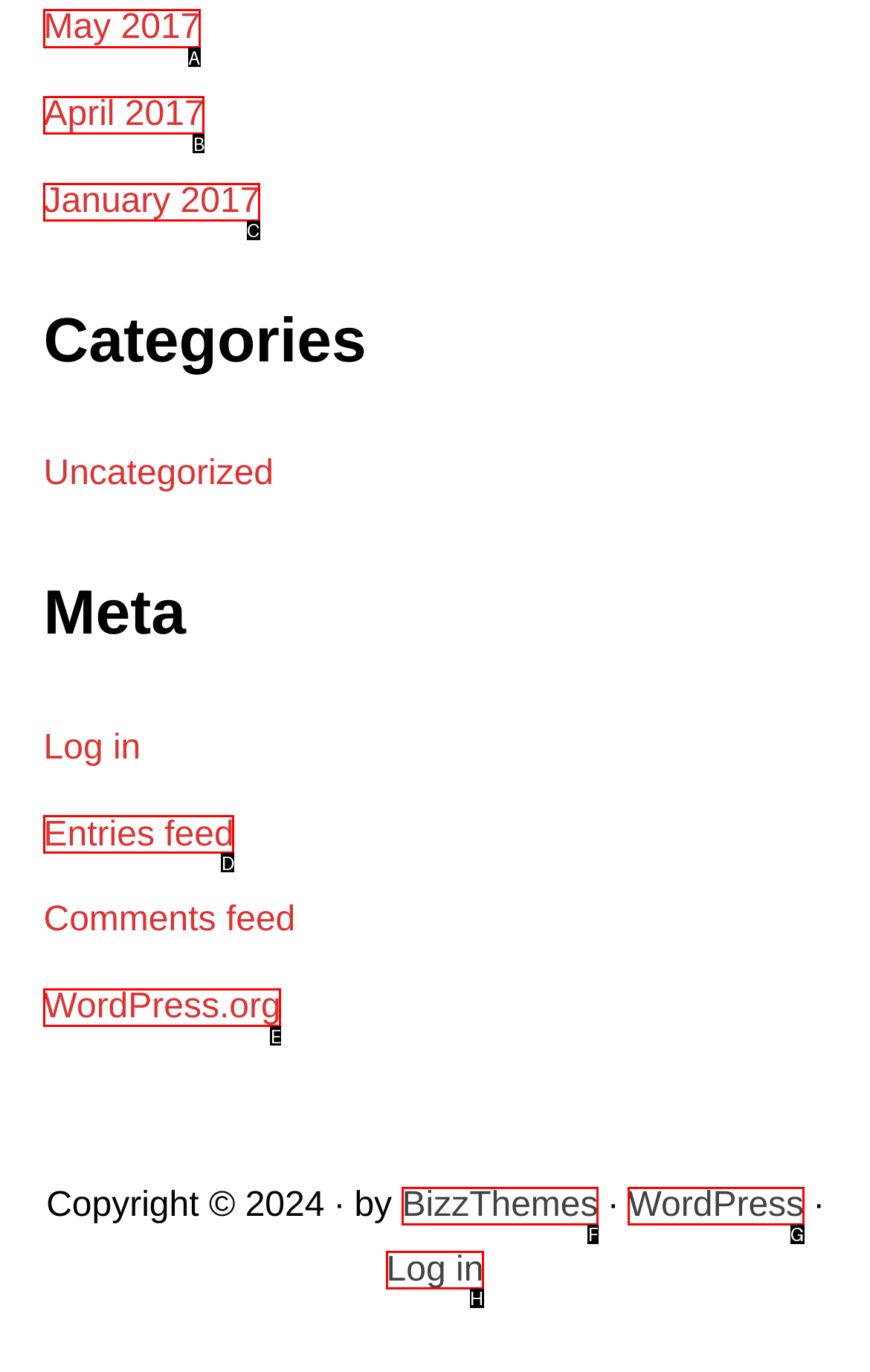Point out the UI element to be clicked for this instruction: View May 2017 archives. Provide the answer as the letter of the chosen element.

A